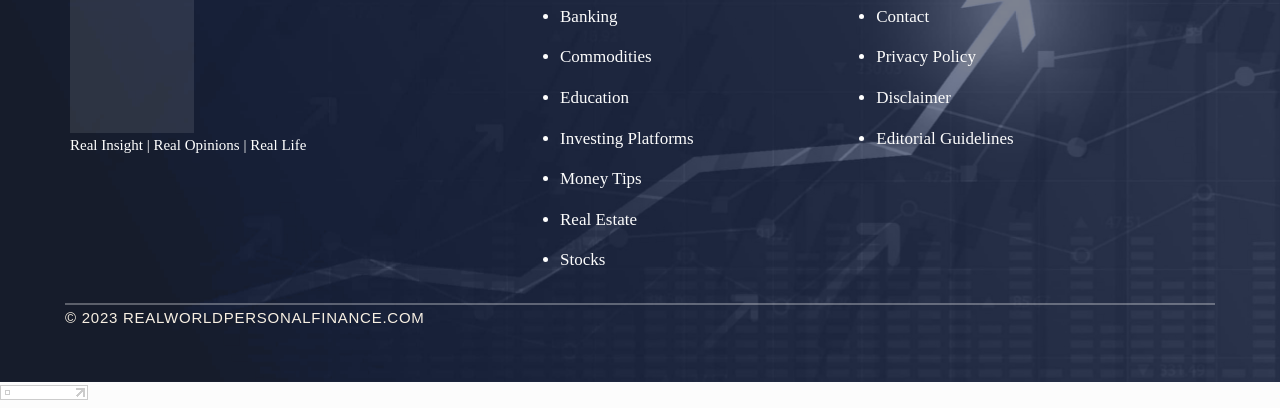Please look at the image and answer the question with a detailed explanation: What is the layout of the main content on this webpage?

By analyzing the bounding box coordinates of the elements, I can see that the main content on this webpage is organized in a vertical list with bullet points. The list markers are aligned to the left, and the corresponding links are aligned to the right, creating a clean and organized layout.